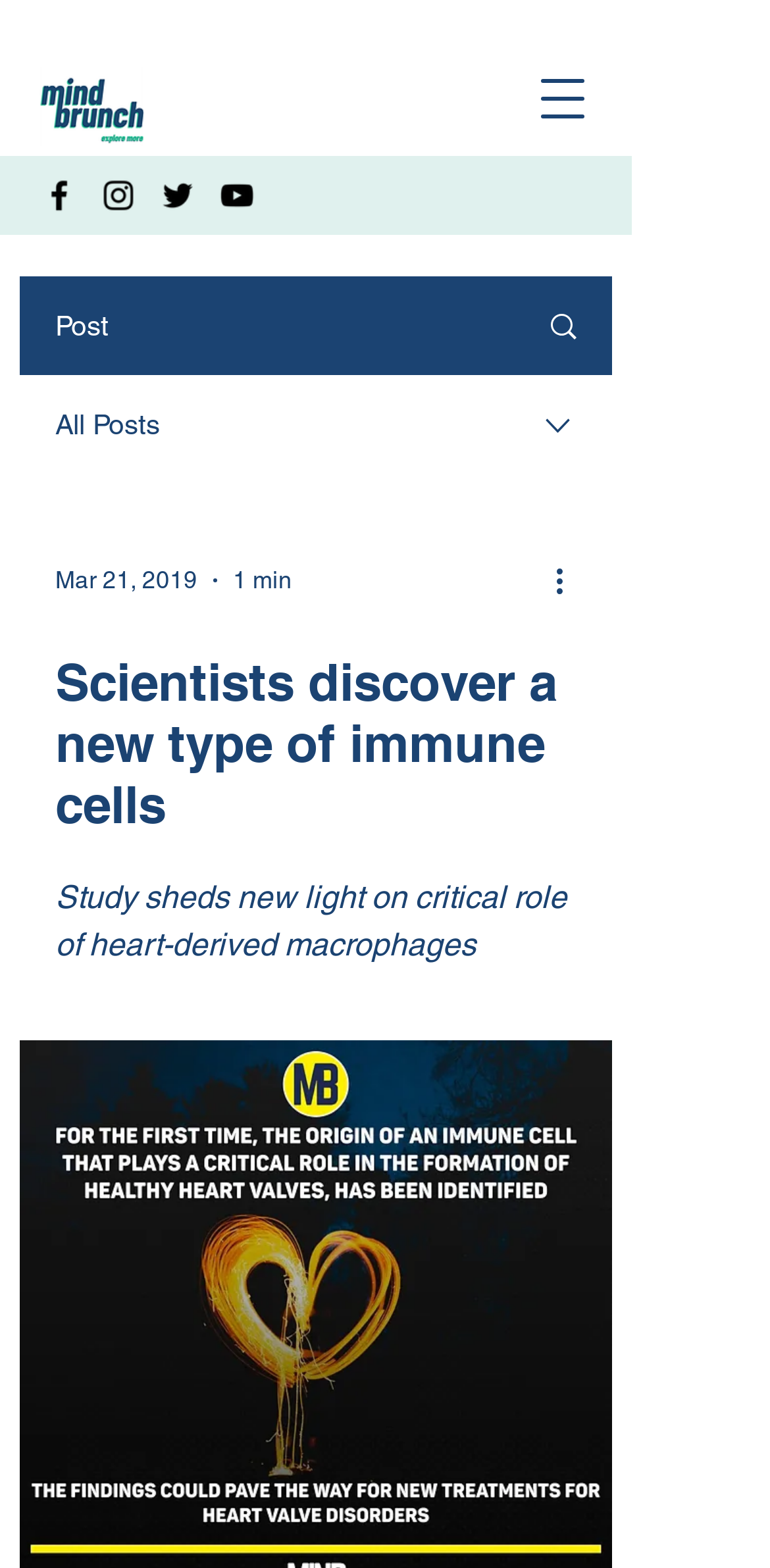Please determine the heading text of this webpage.

Scientists discover a new type of immune cells